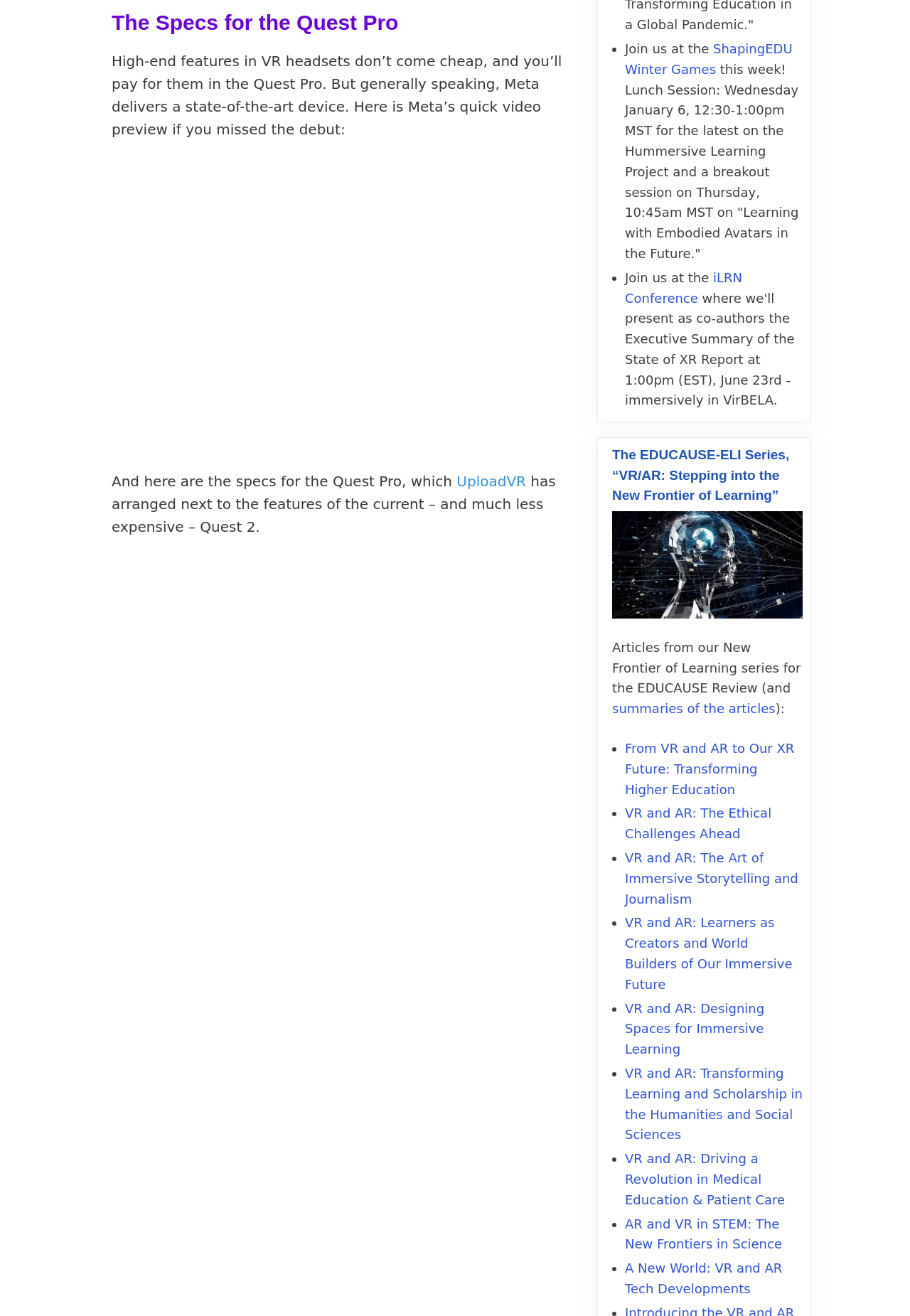Identify the bounding box for the UI element described as: "iLRN Conference". Ensure the coordinates are four float numbers between 0 and 1, formatted as [left, top, right, bottom].

[0.687, 0.205, 0.816, 0.232]